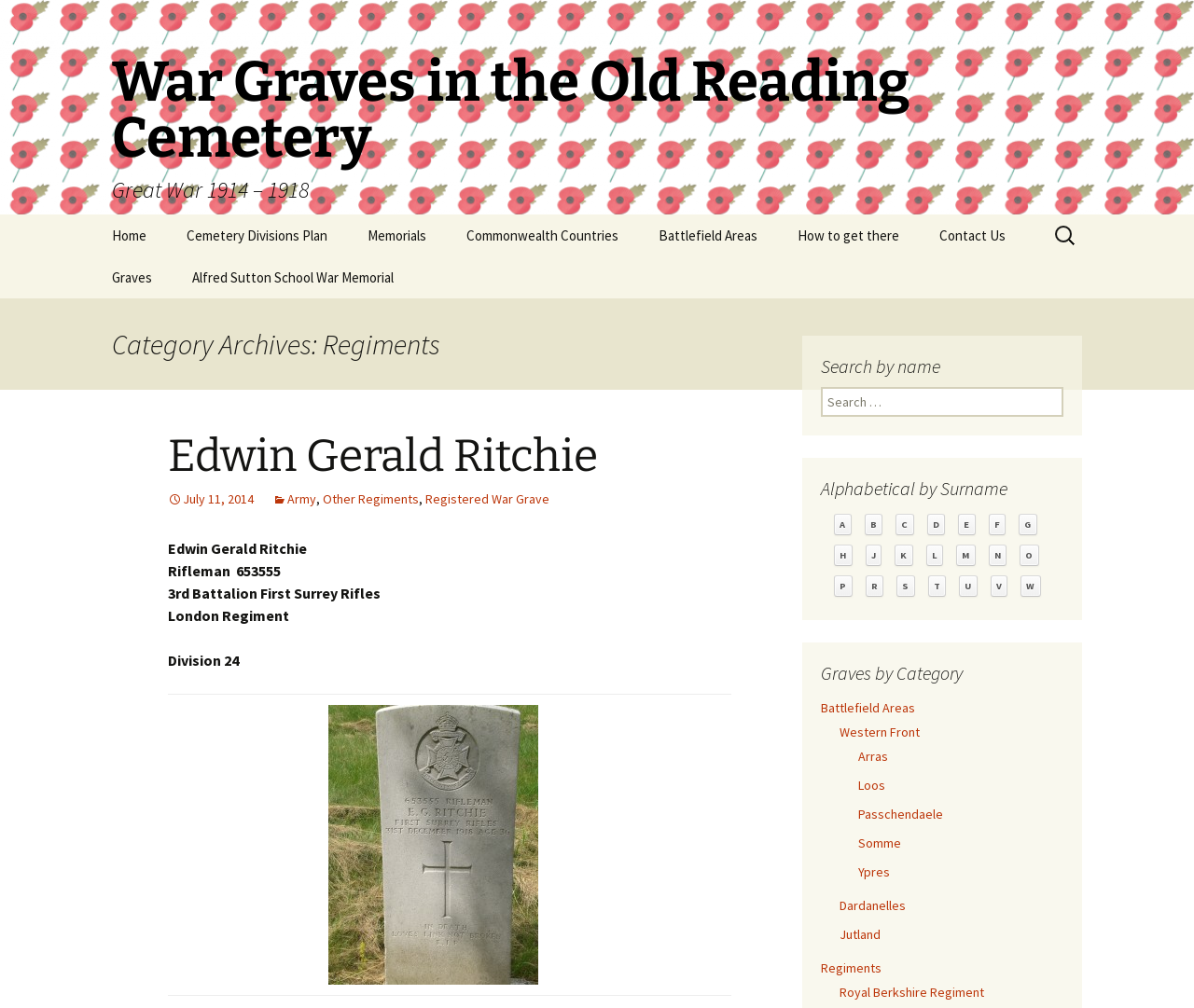Determine the bounding box coordinates of the region that needs to be clicked to achieve the task: "Search for war graves".

[0.88, 0.214, 0.906, 0.253]